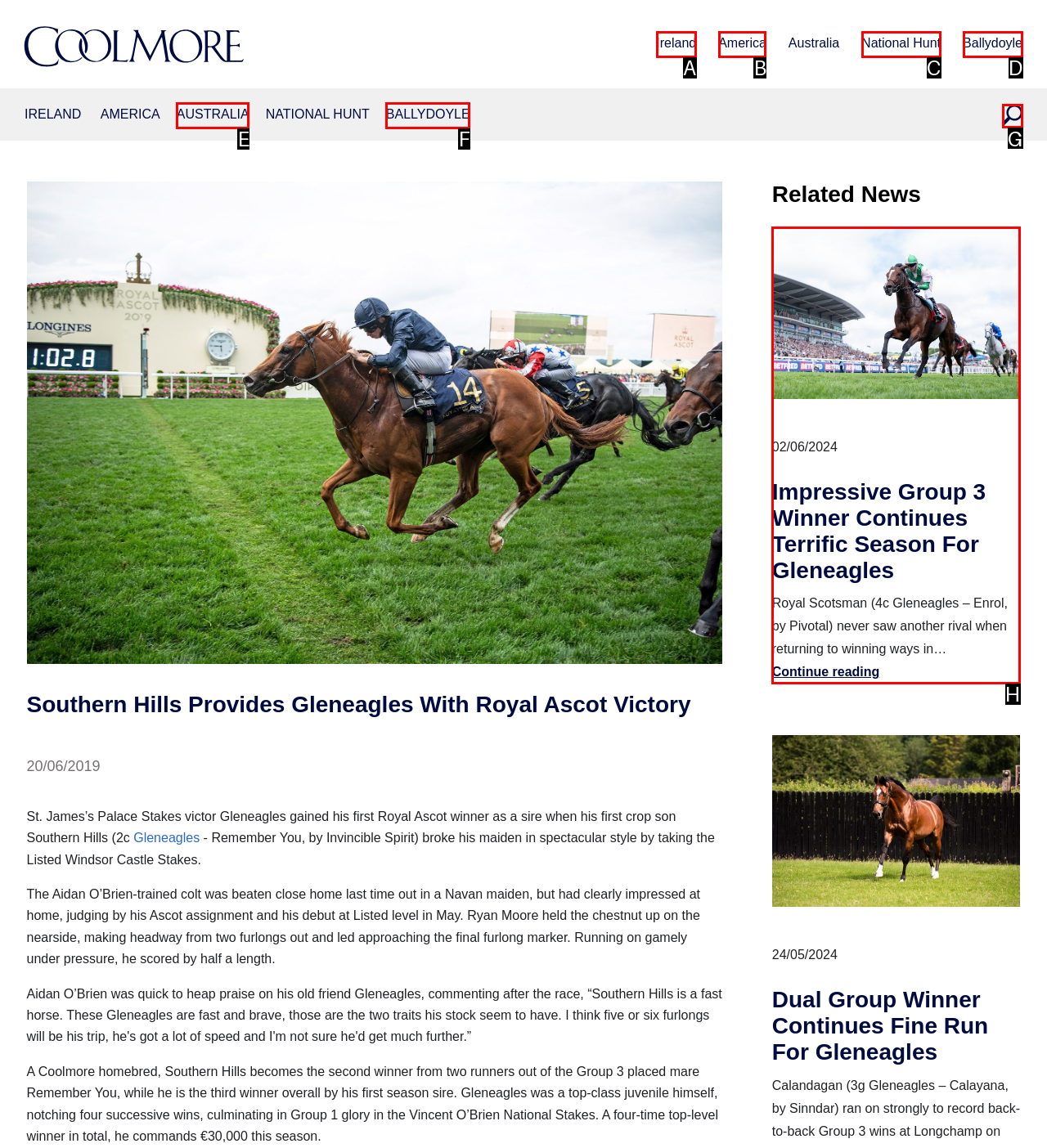Using the given description: Various IRS 1099 Tax Forms, identify the HTML element that corresponds best. Answer with the letter of the correct option from the available choices.

None